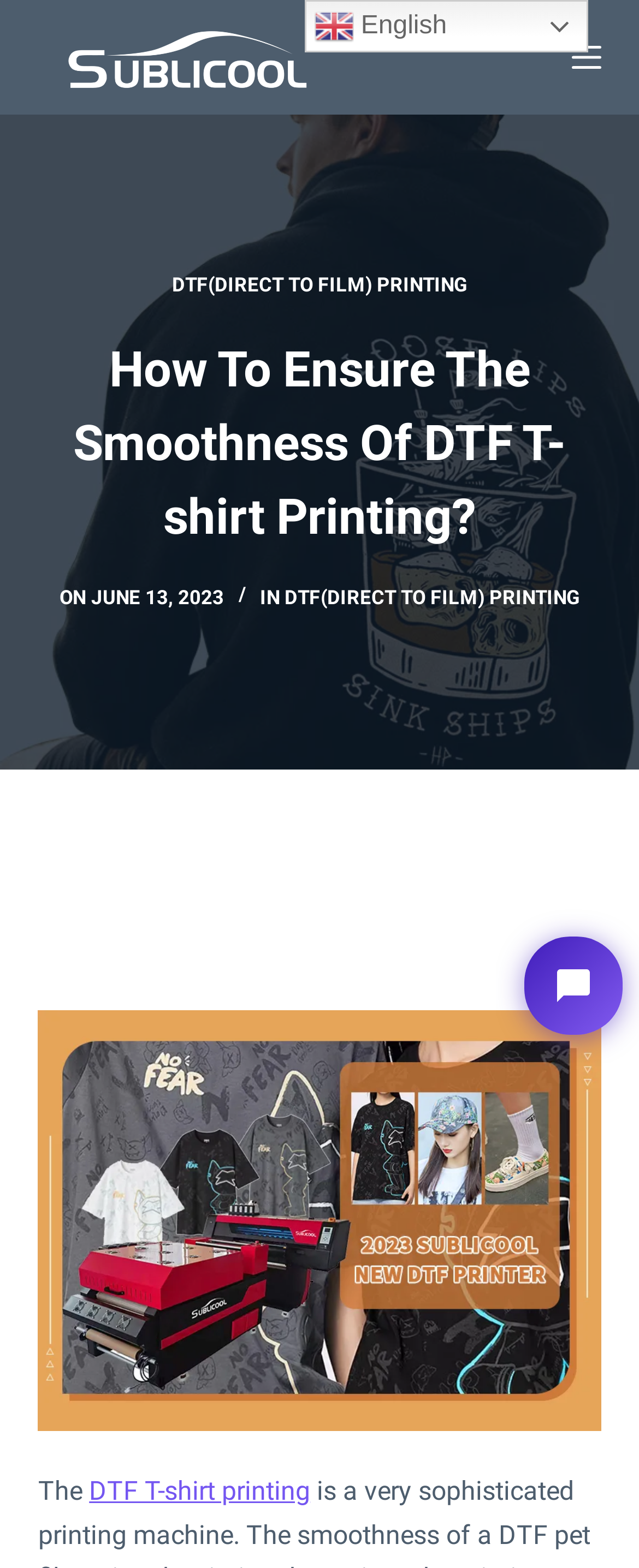Provide a brief response to the question below using one word or phrase:
What is the language of the website?

English